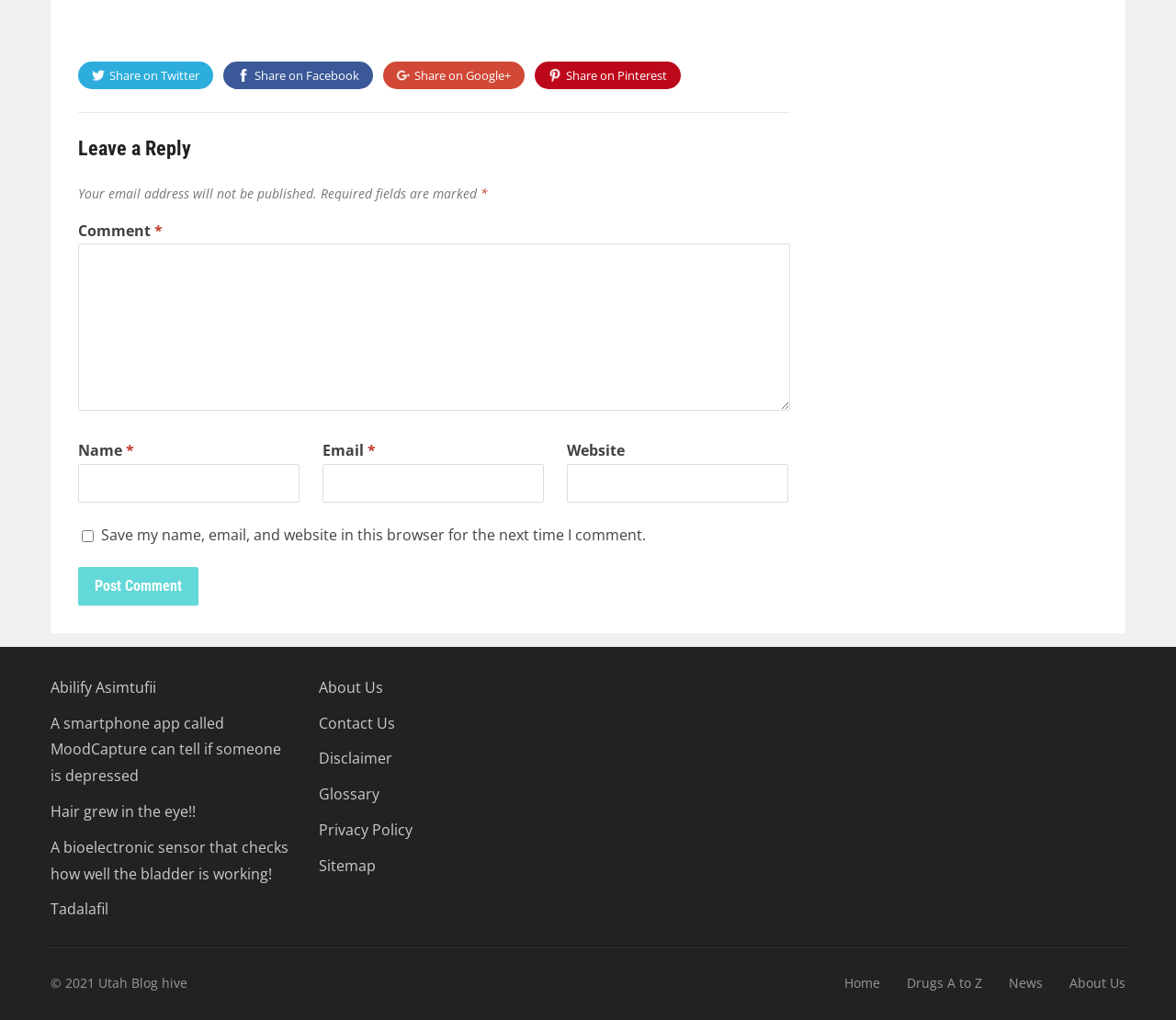Locate the bounding box coordinates of the clickable area needed to fulfill the instruction: "Visit the About Us page".

[0.271, 0.664, 0.326, 0.684]